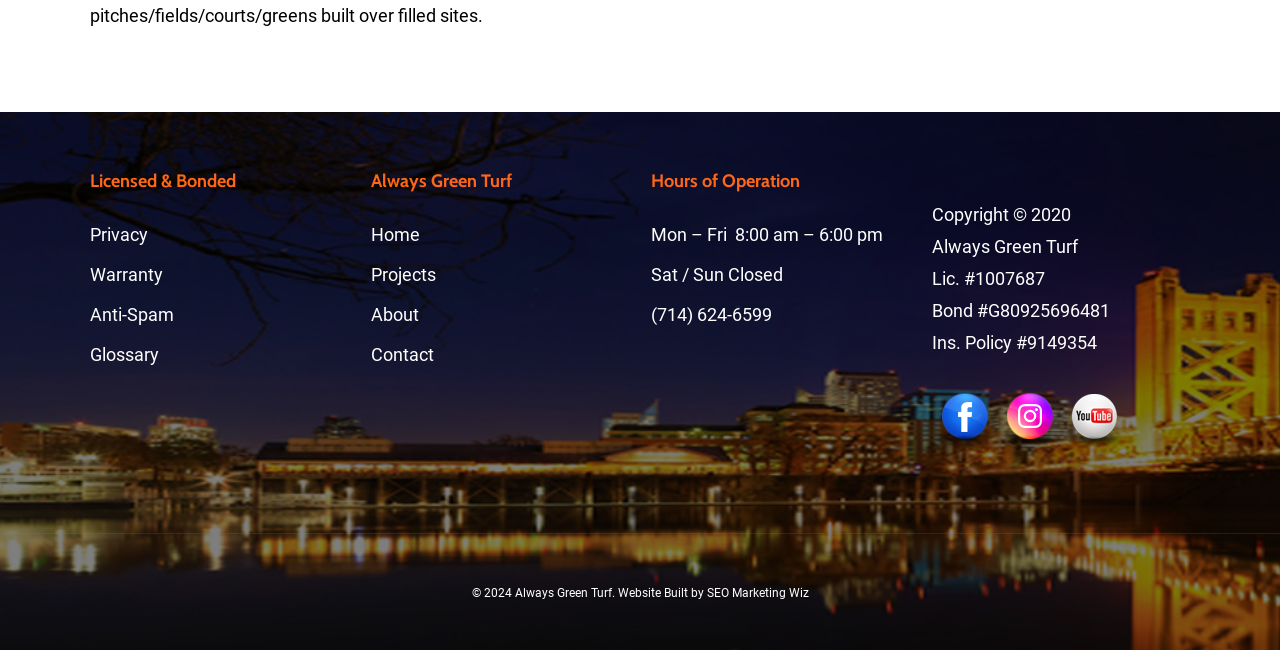Please indicate the bounding box coordinates for the clickable area to complete the following task: "Call the phone number". The coordinates should be specified as four float numbers between 0 and 1, i.e., [left, top, right, bottom].

[0.509, 0.468, 0.603, 0.5]